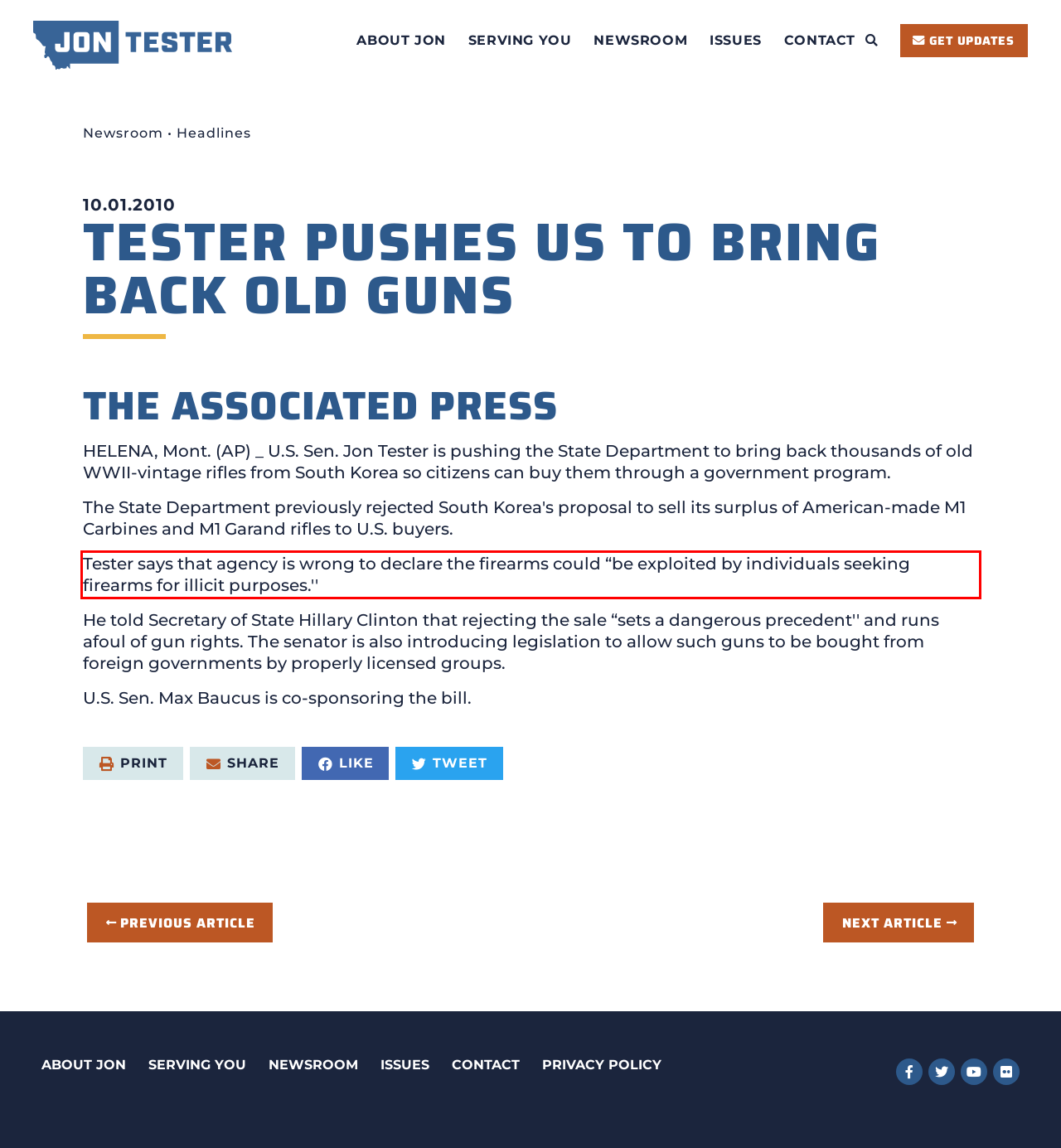Using the provided webpage screenshot, identify and read the text within the red rectangle bounding box.

Tester says that agency is wrong to declare the firearms could “be exploited by individuals seeking firearms for illicit purposes.''